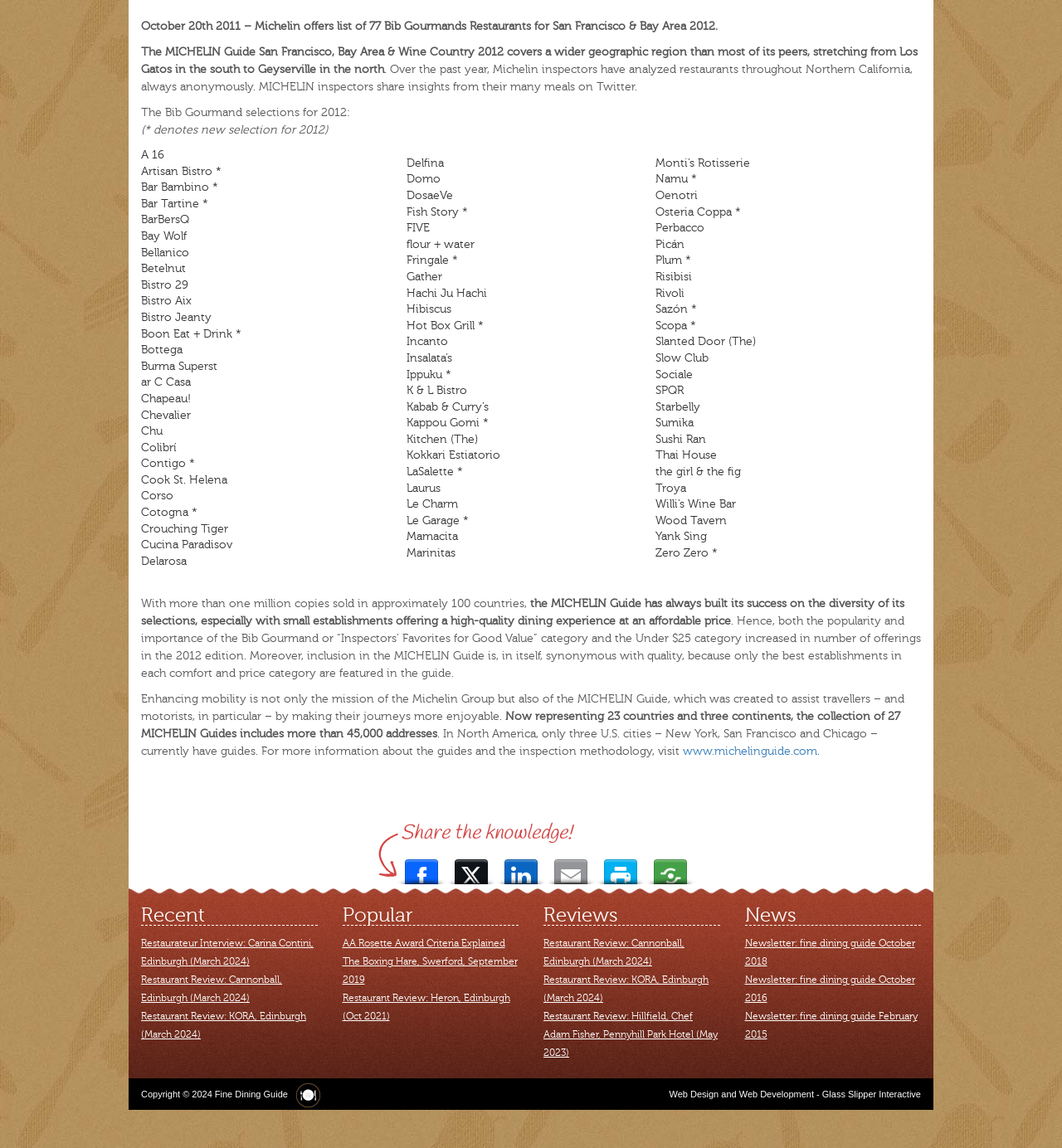Find the bounding box coordinates of the area to click in order to follow the instruction: "Explore the restaurants starting with the letter M".

[0.383, 0.462, 0.432, 0.474]